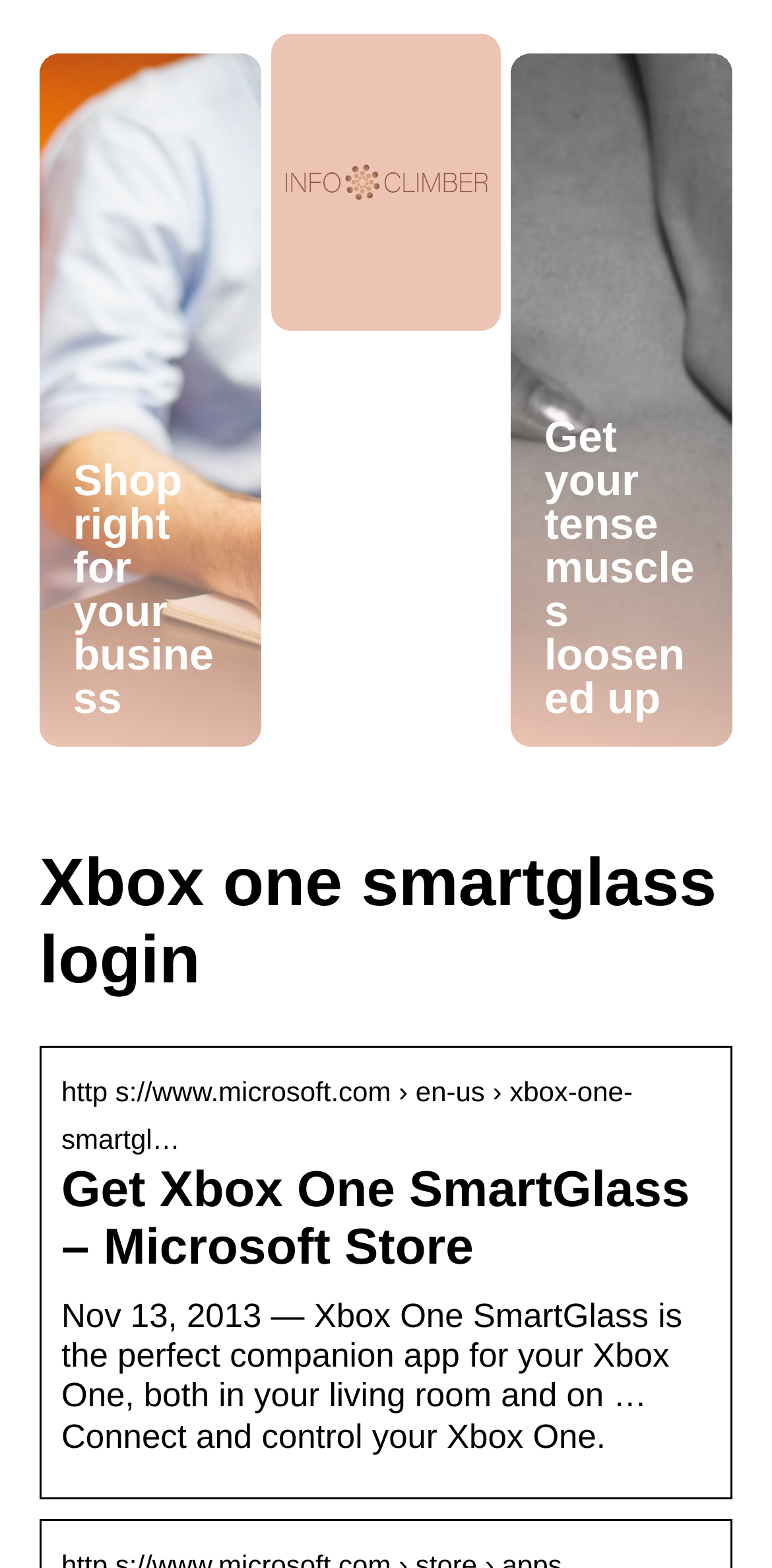What is the name of the store mentioned on the webpage?
Provide a detailed answer to the question, using the image to inform your response.

The name 'Microsoft Store' is mentioned in the heading element with the text 'Get Xbox One SmartGlass – Microsoft Store'.